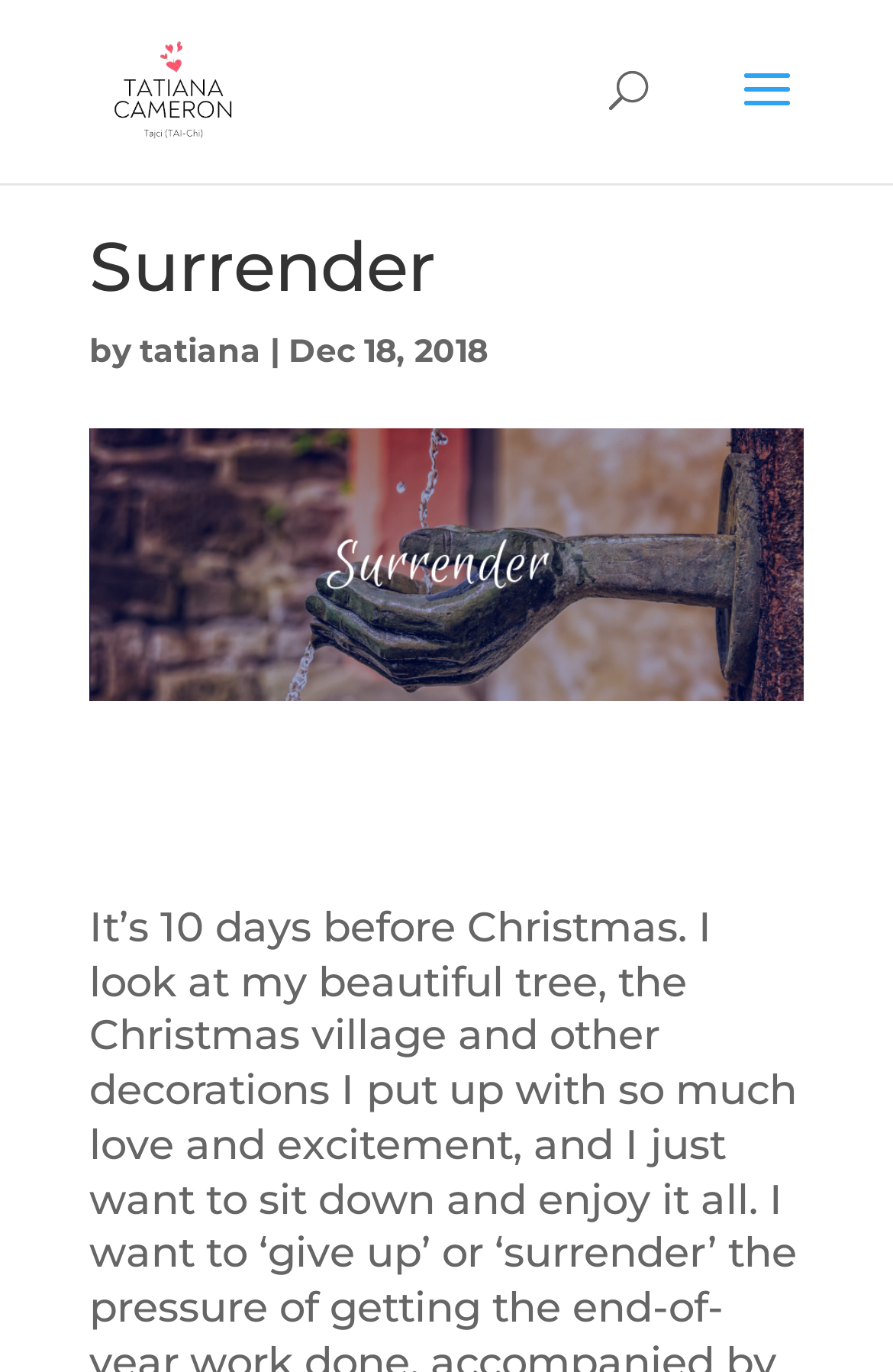Provide the bounding box coordinates of the HTML element this sentence describes: "alt="Tatiana 'Tajci' Cameron"". The bounding box coordinates consist of four float numbers between 0 and 1, i.e., [left, top, right, bottom].

[0.11, 0.049, 0.278, 0.08]